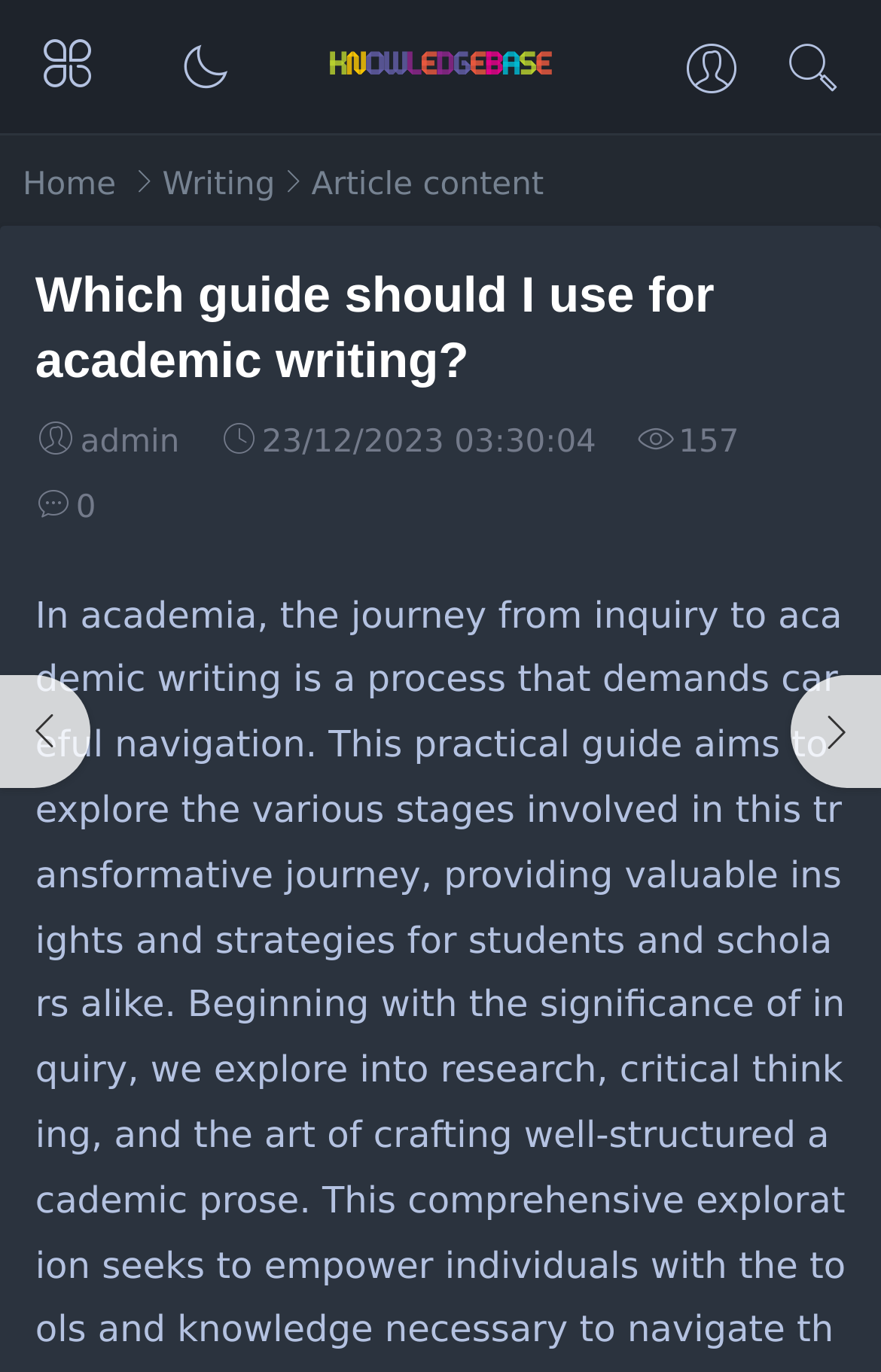Please extract the primary headline from the webpage.

Which guide should I use for academic writing?